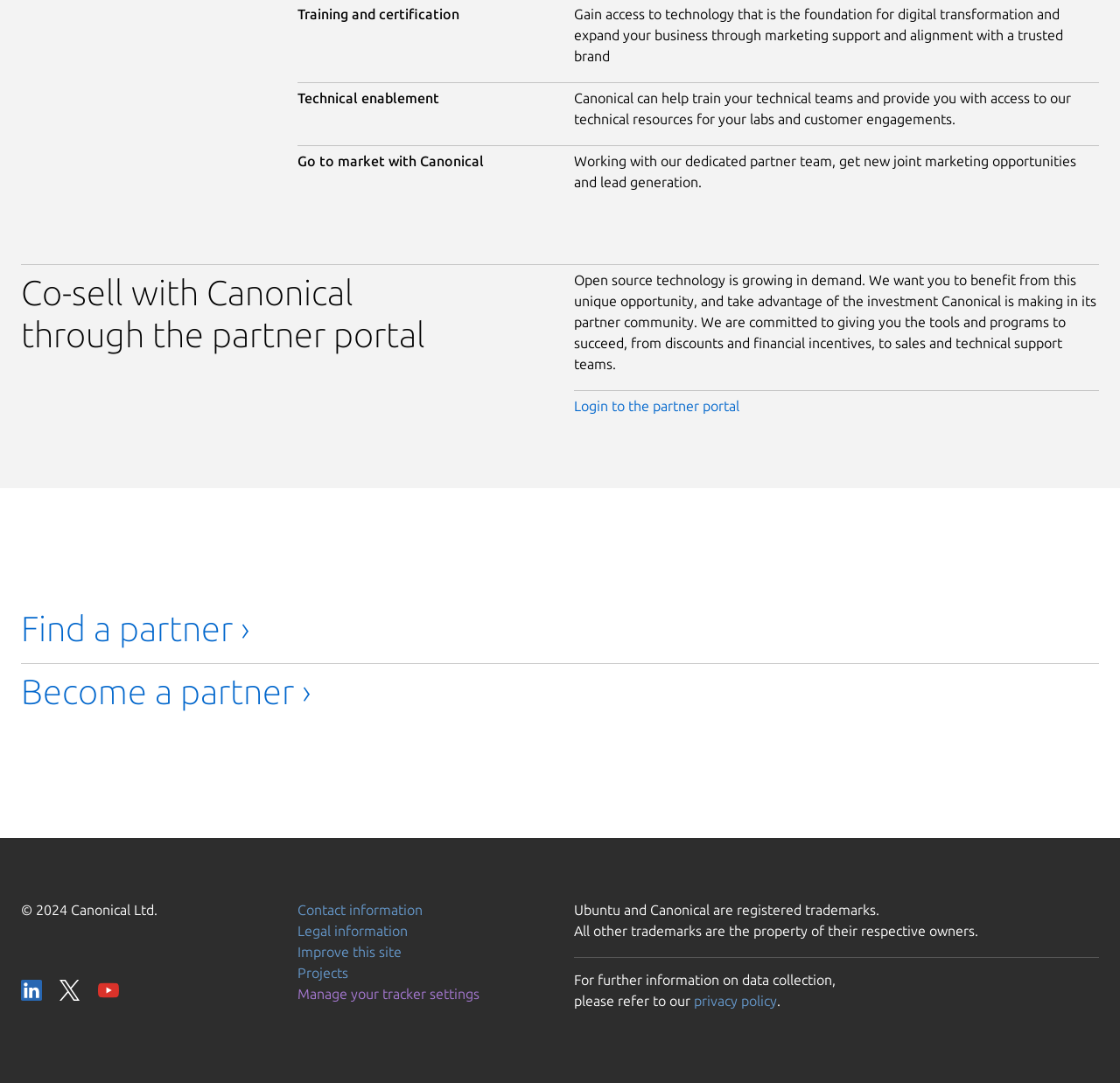What is the purpose of the partner portal?
Give a single word or phrase as your answer by examining the image.

Co-sell with Canonical